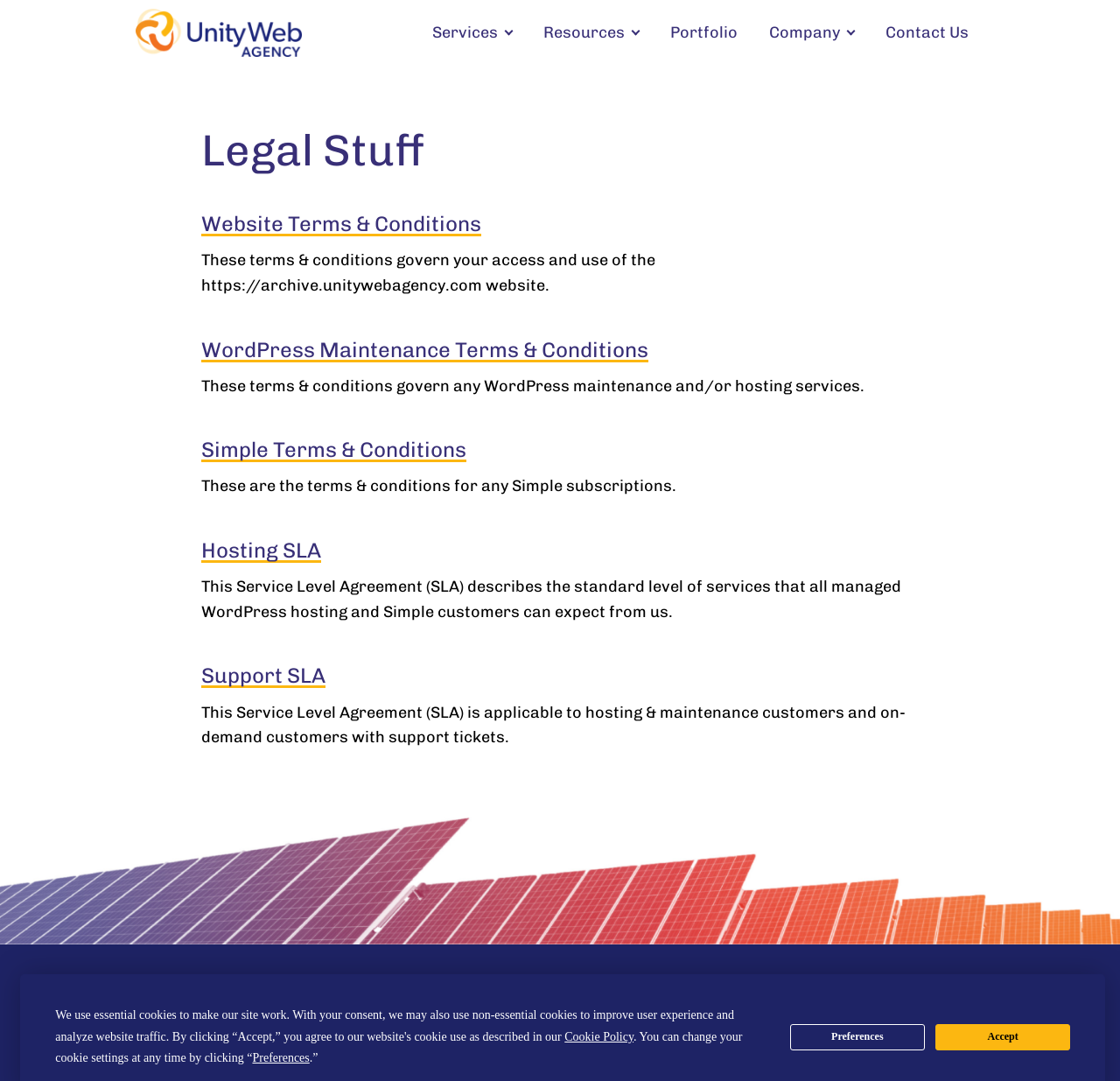How many main sections are in the top navigation menu?
Give a single word or phrase answer based on the content of the image.

5